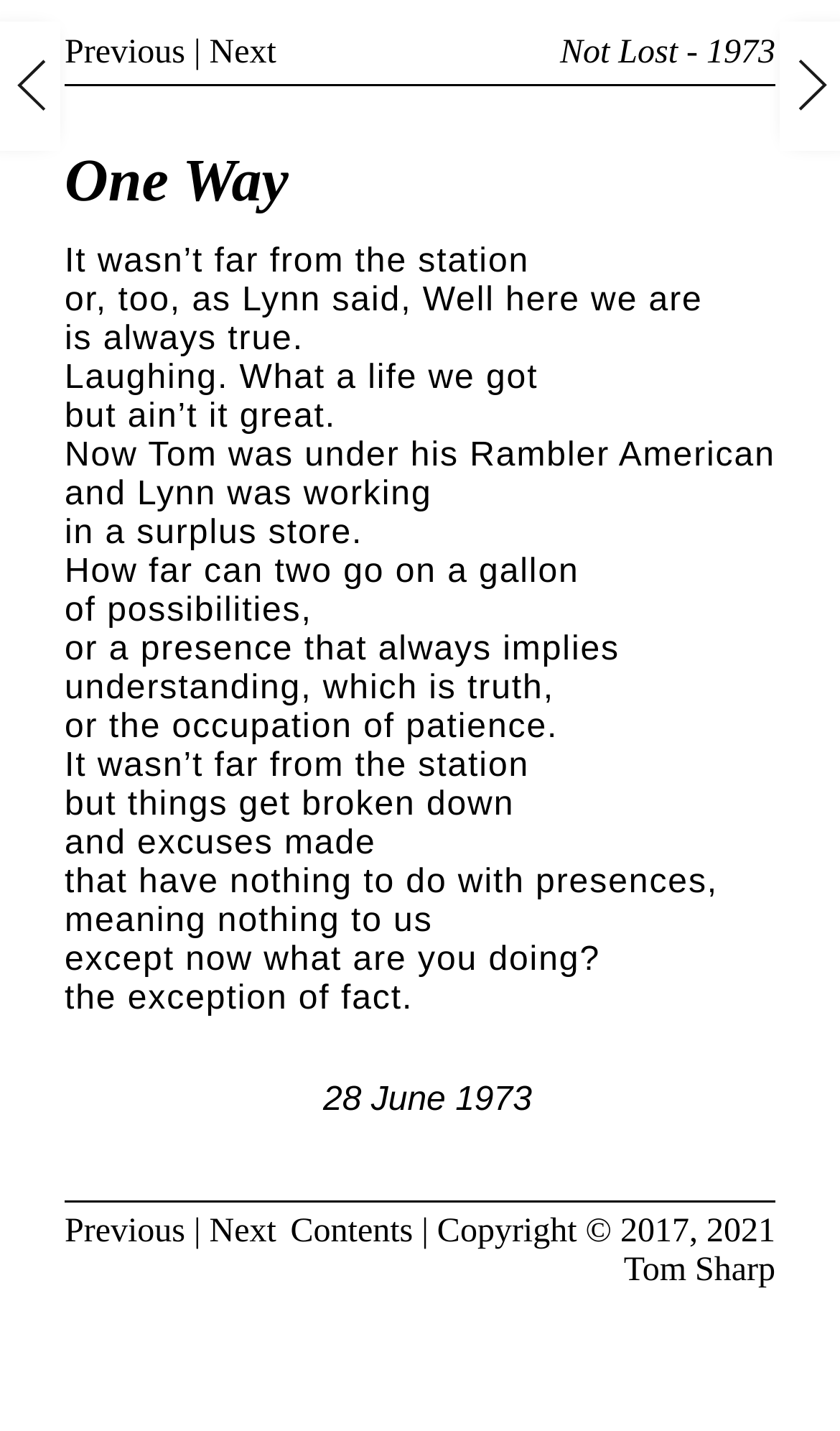Provide a short answer using a single word or phrase for the following question: 
Who is the author of the poem?

Tom Sharp